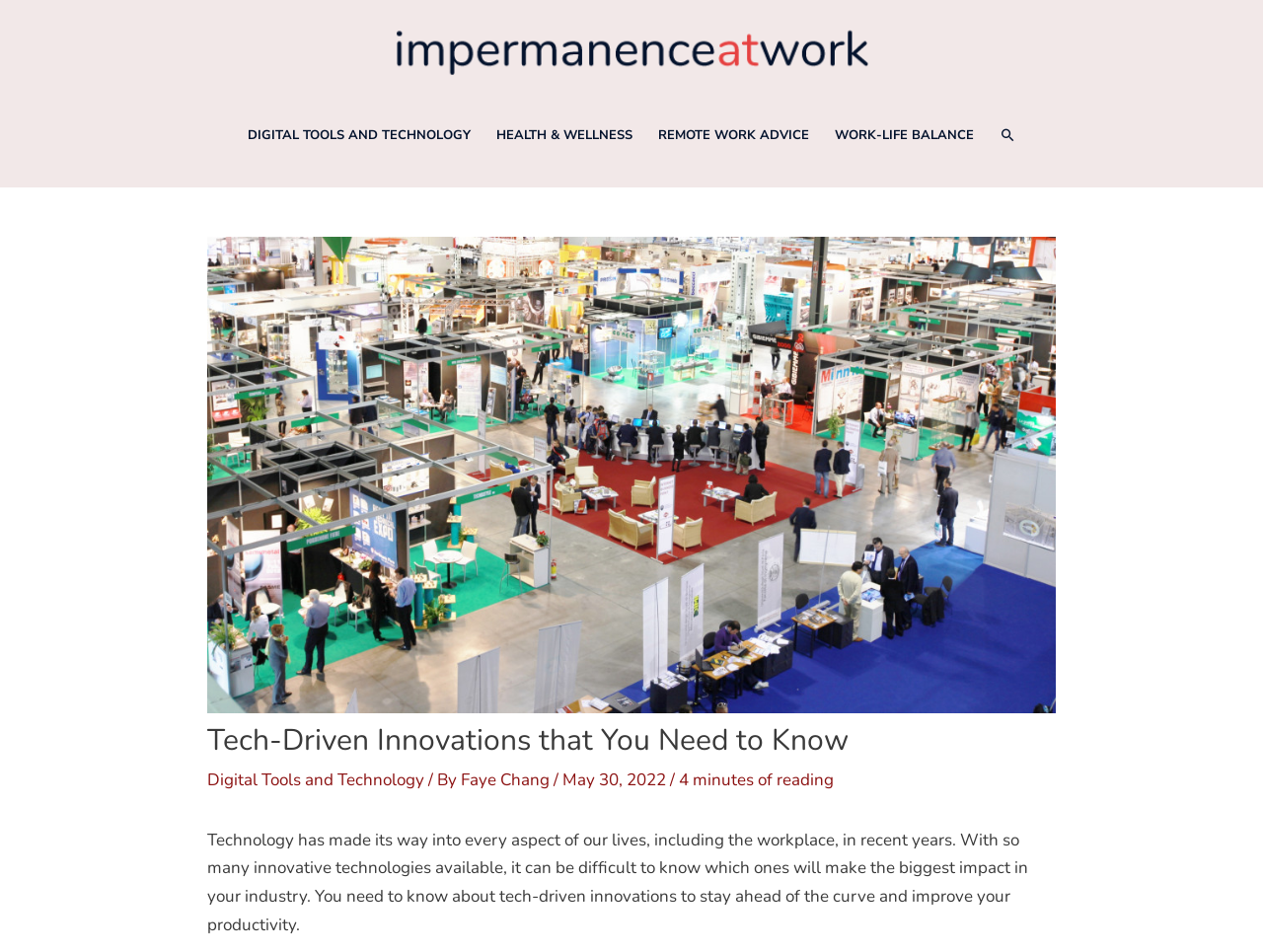Please identify the bounding box coordinates of the region to click in order to complete the given instruction: "Visit Faye Chang's page". The coordinates should be four float numbers between 0 and 1, i.e., [left, top, right, bottom].

[0.365, 0.807, 0.438, 0.831]